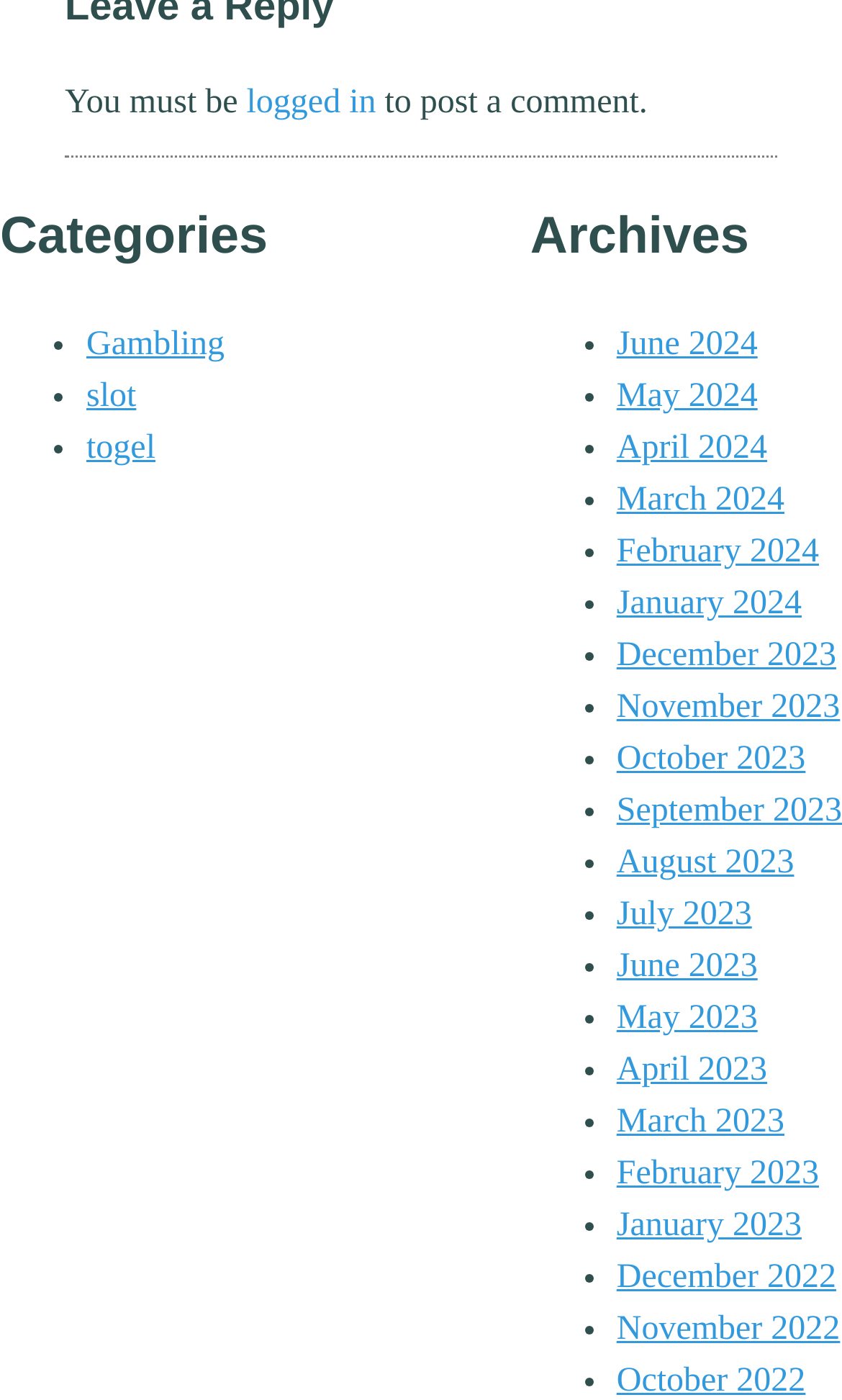Please determine the bounding box coordinates, formatted as (top-left x, top-left y, bottom-right x, bottom-right y), with all values as floating point numbers between 0 and 1. Identify the bounding box of the region described as: April 2024

[0.732, 0.308, 0.911, 0.334]